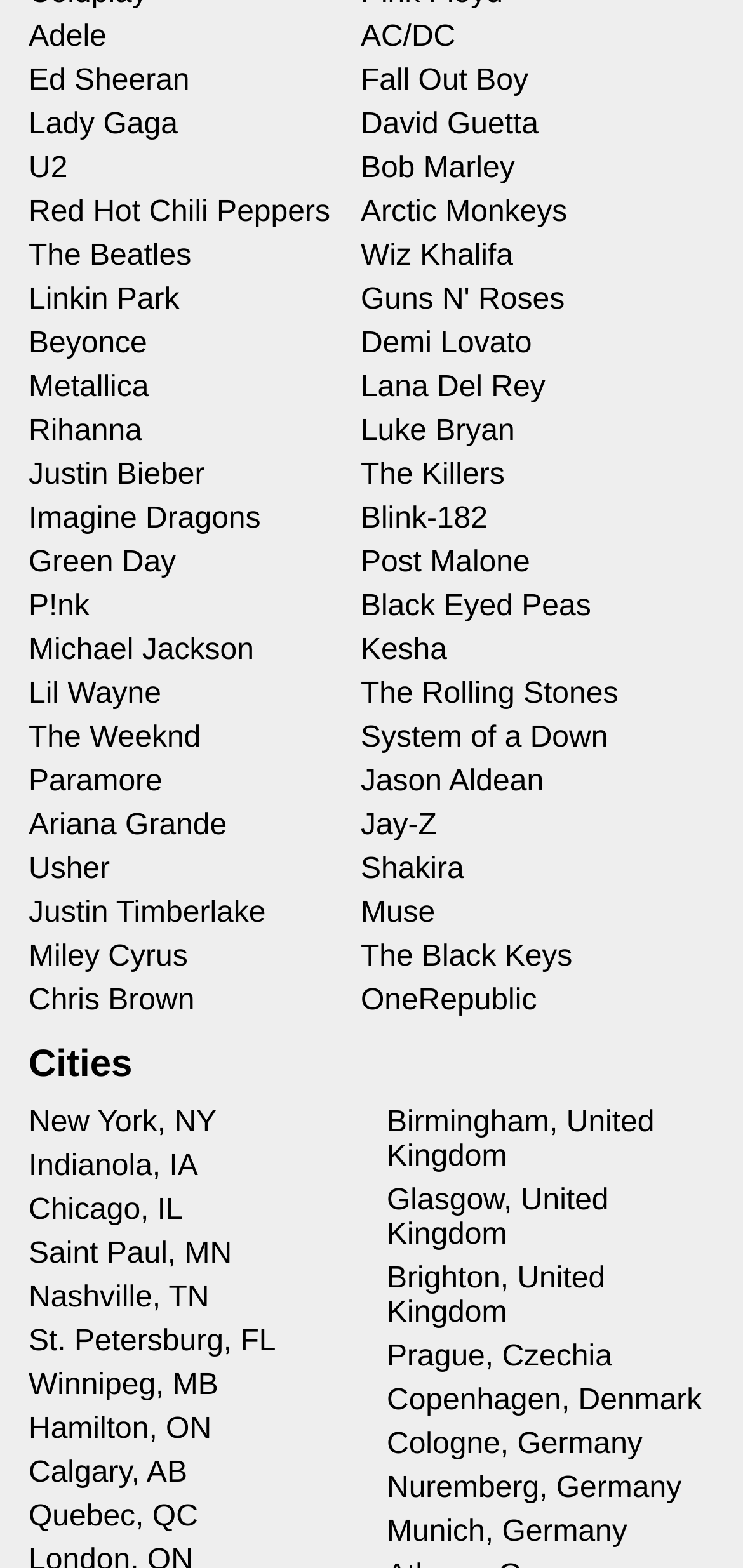Pinpoint the bounding box coordinates of the element you need to click to execute the following instruction: "View concerts in New York, NY". The bounding box should be represented by four float numbers between 0 and 1, in the format [left, top, right, bottom].

[0.038, 0.706, 0.292, 0.728]